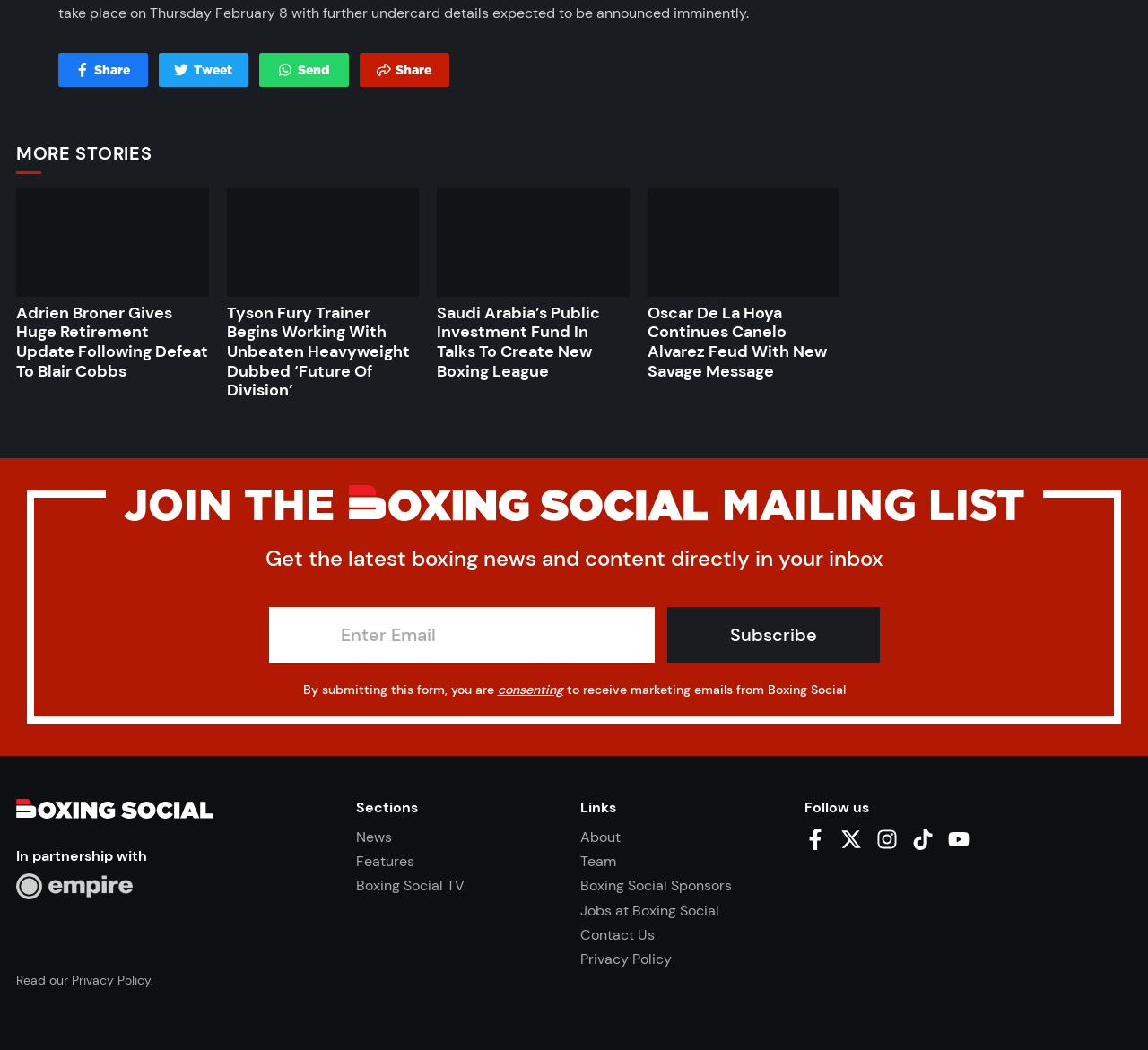What is the name of the organization in partnership with Boxing Social?
Please provide a comprehensive and detailed answer to the question.

The image 'Empire logo' is located below the text 'In partnership with', which suggests that Empire is the organization in partnership with Boxing Social.